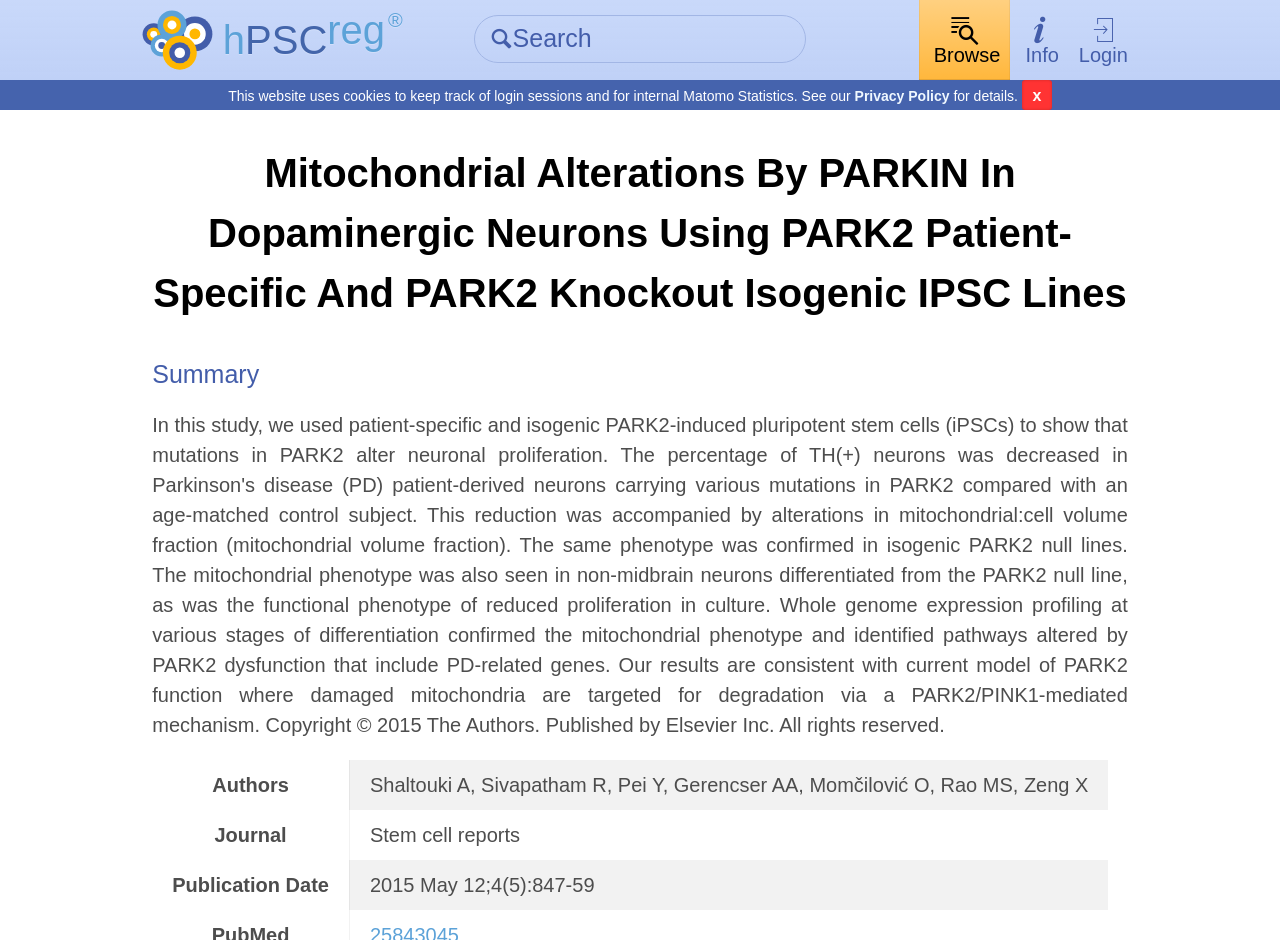Given the webpage screenshot, identify the bounding box of the UI element that matches this description: "name="q" placeholder="Search"".

[0.37, 0.016, 0.63, 0.066]